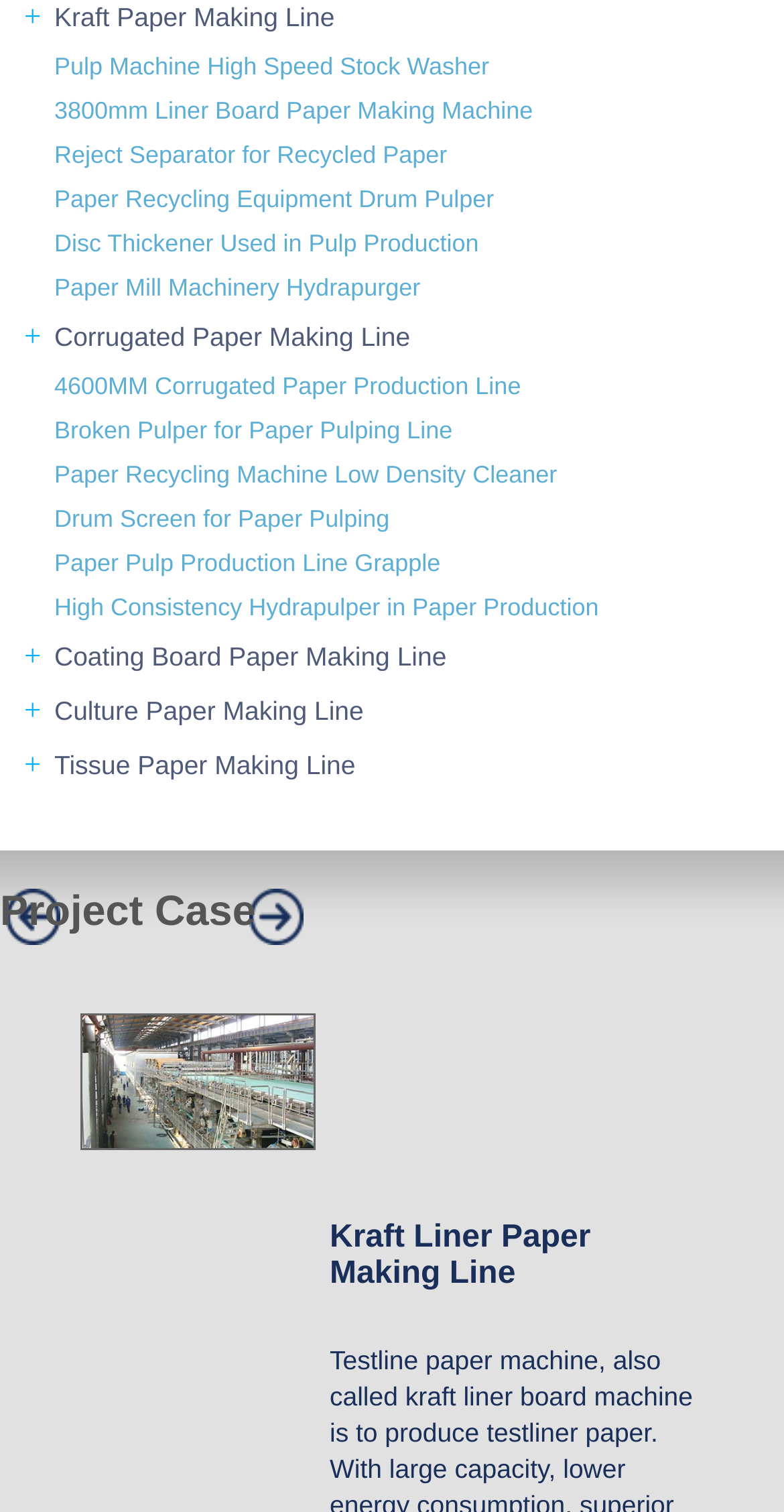Highlight the bounding box coordinates of the element you need to click to perform the following instruction: "Click on Corrugated Paper Making Line."

[0.013, 0.203, 0.974, 0.239]